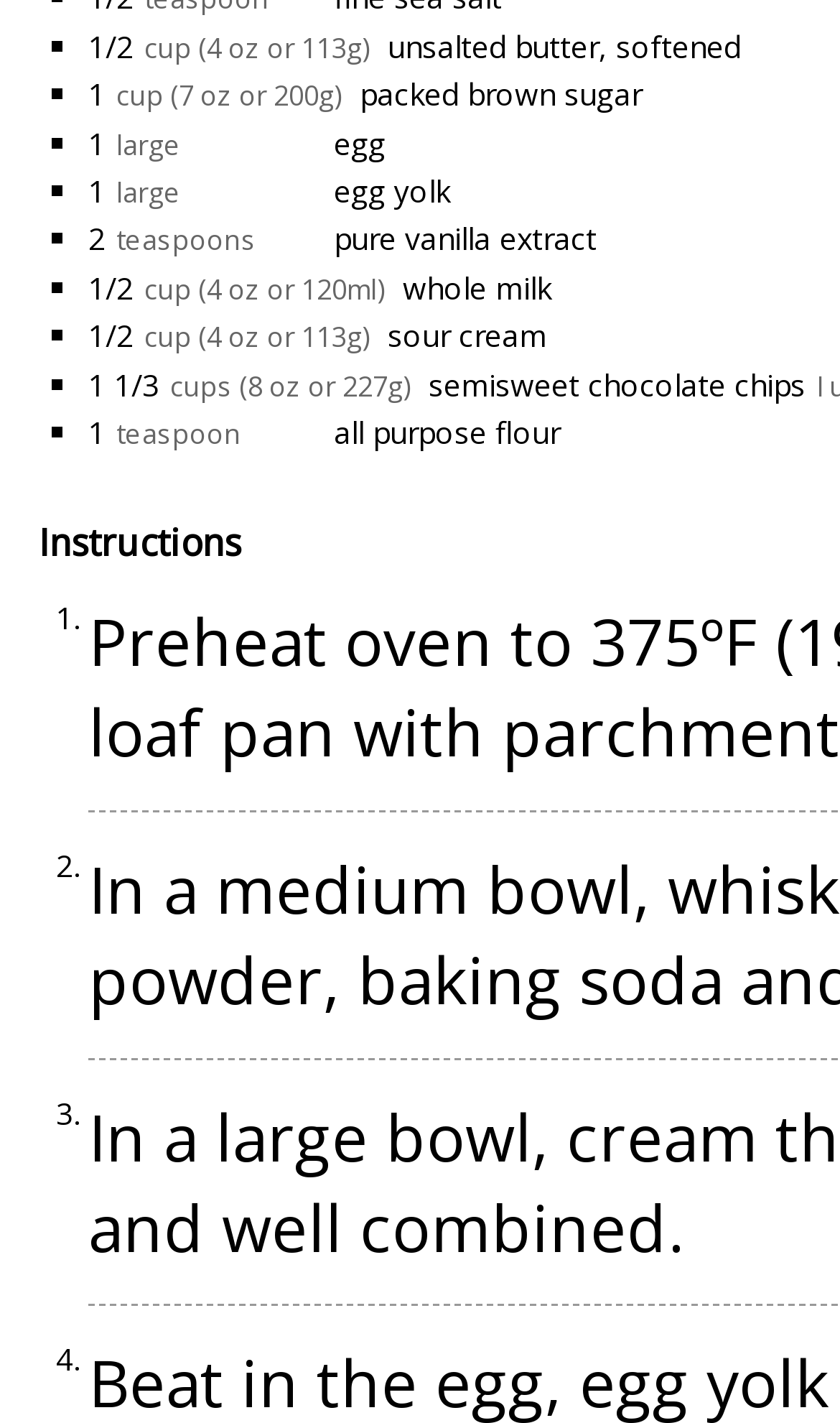Identify the bounding box for the UI element described as: "whole milk". Ensure the coordinates are four float numbers between 0 and 1, formatted as [left, top, right, bottom].

[0.479, 0.187, 0.656, 0.216]